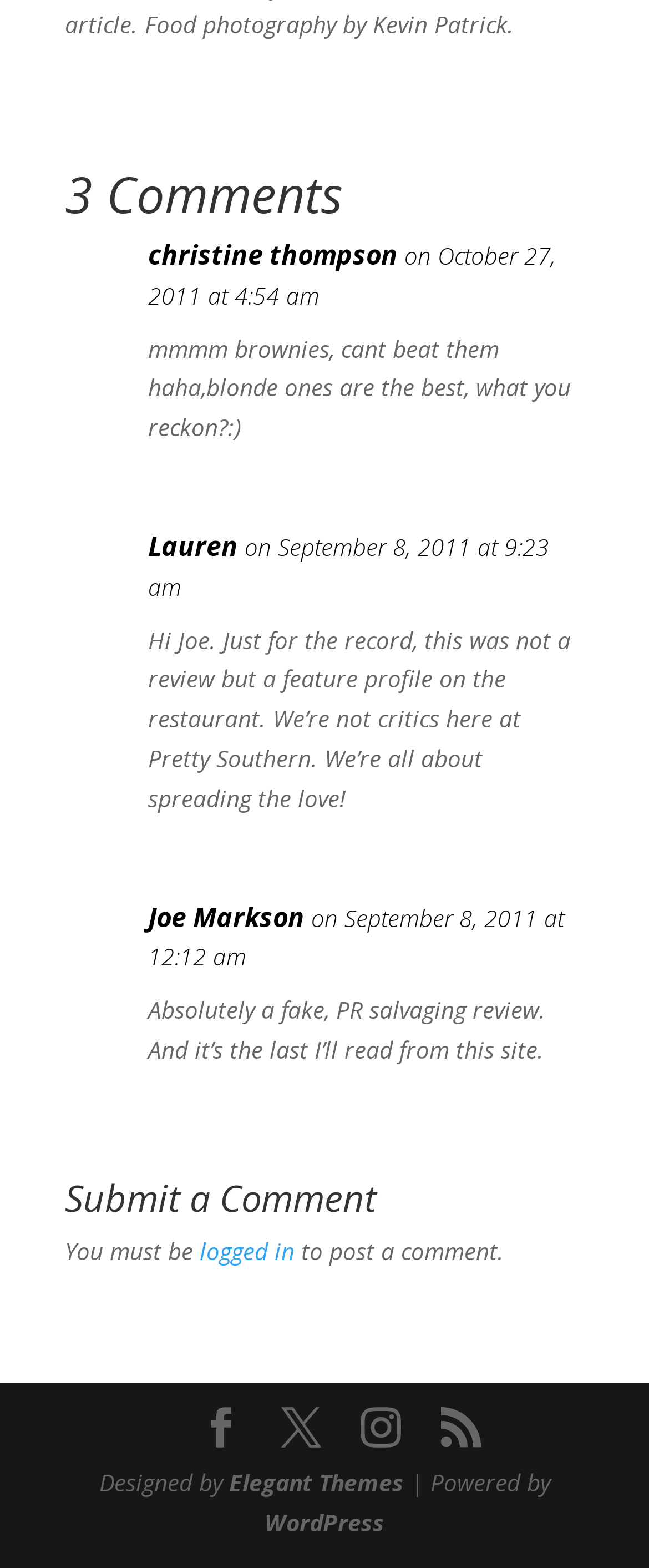Can you pinpoint the bounding box coordinates for the clickable element required for this instruction: "Click on the 'Elegant Themes' link"? The coordinates should be four float numbers between 0 and 1, i.e., [left, top, right, bottom].

[0.353, 0.936, 0.622, 0.956]